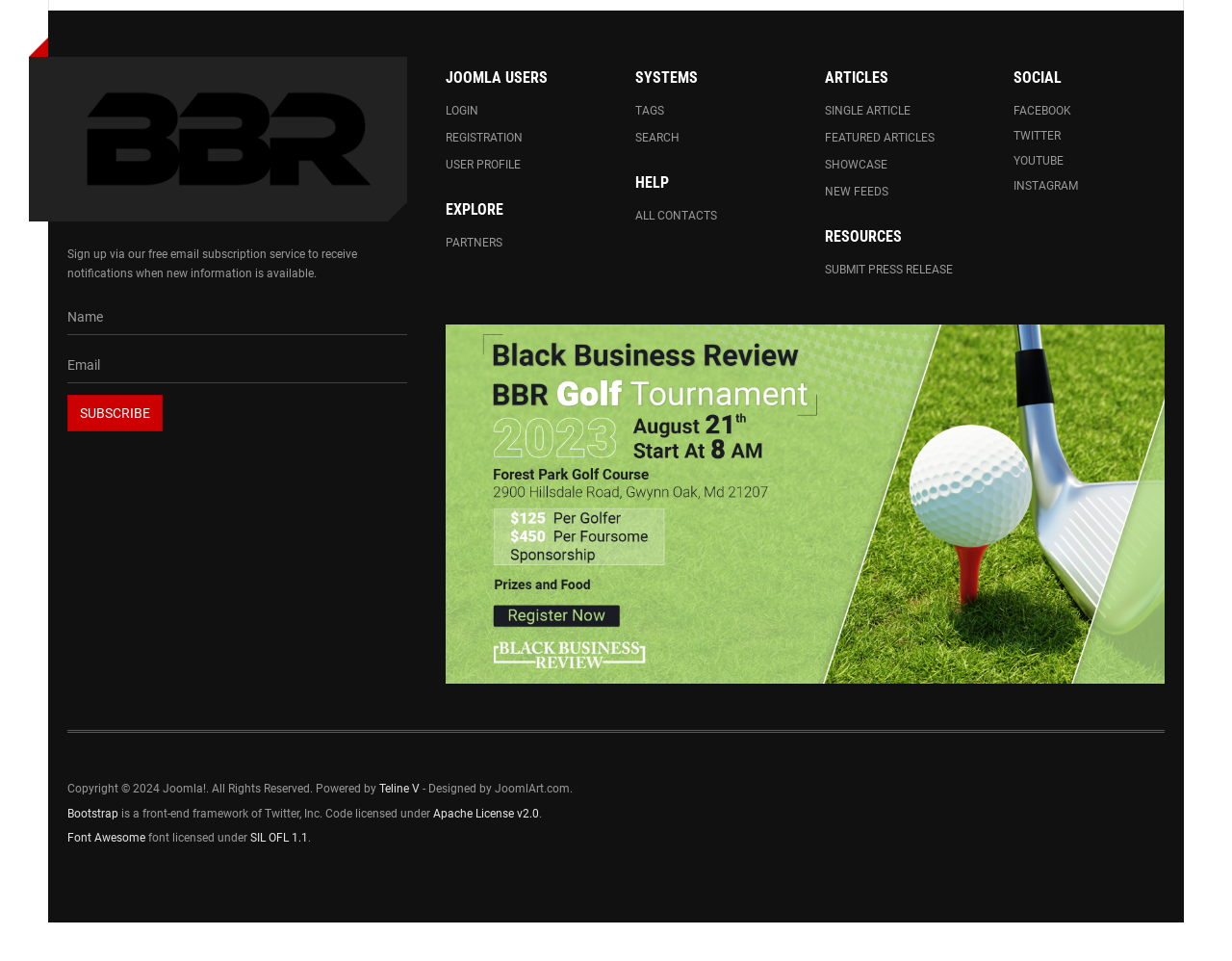Please identify the bounding box coordinates of the element's region that I should click in order to complete the following instruction: "Search for something". The bounding box coordinates consist of four float numbers between 0 and 1, i.e., [left, top, right, bottom].

[0.516, 0.13, 0.638, 0.156]